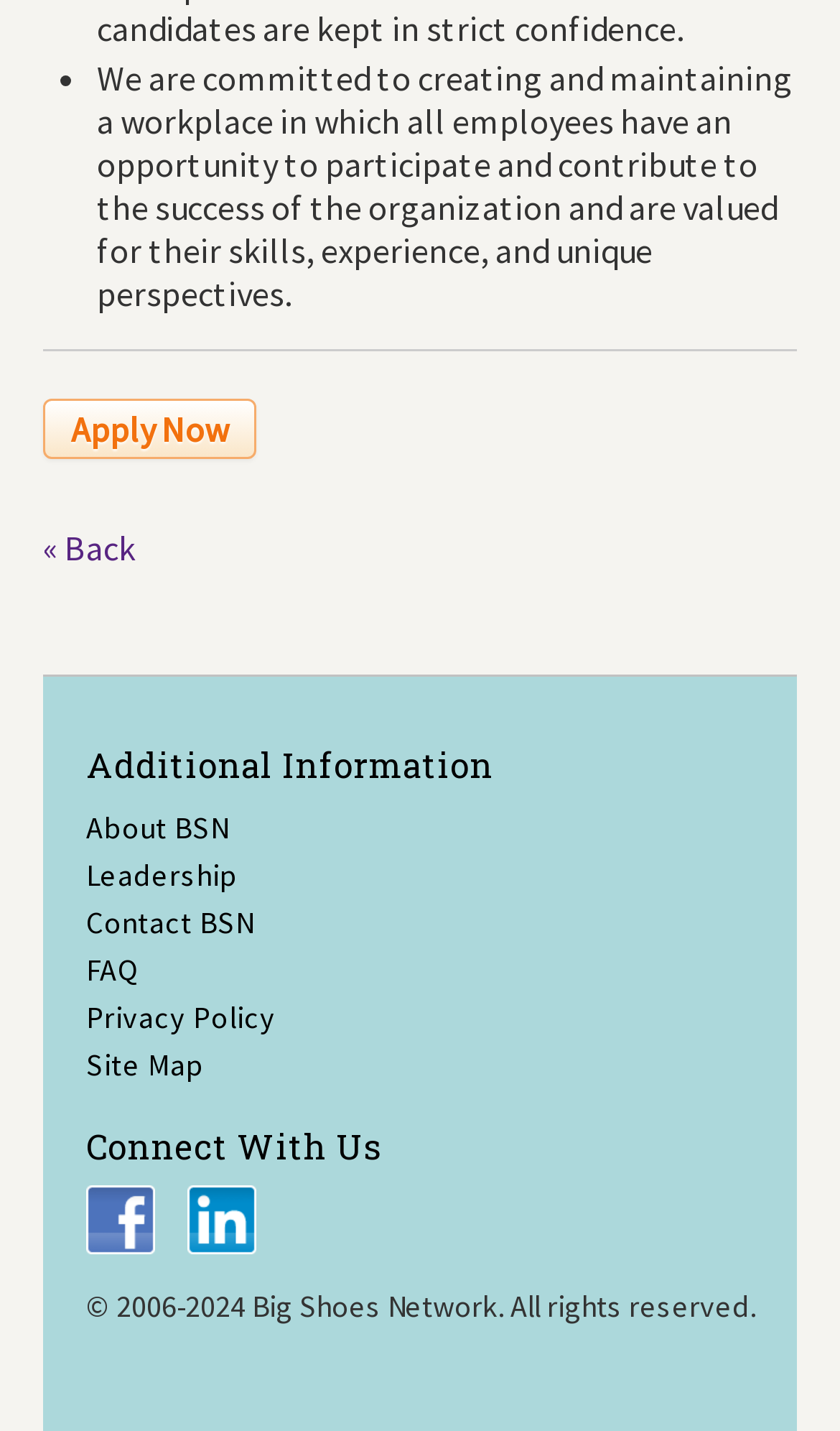What is the text of the first static text element?
Answer the question using a single word or phrase, according to the image.

We are committed to creating and maintaining a workplace...